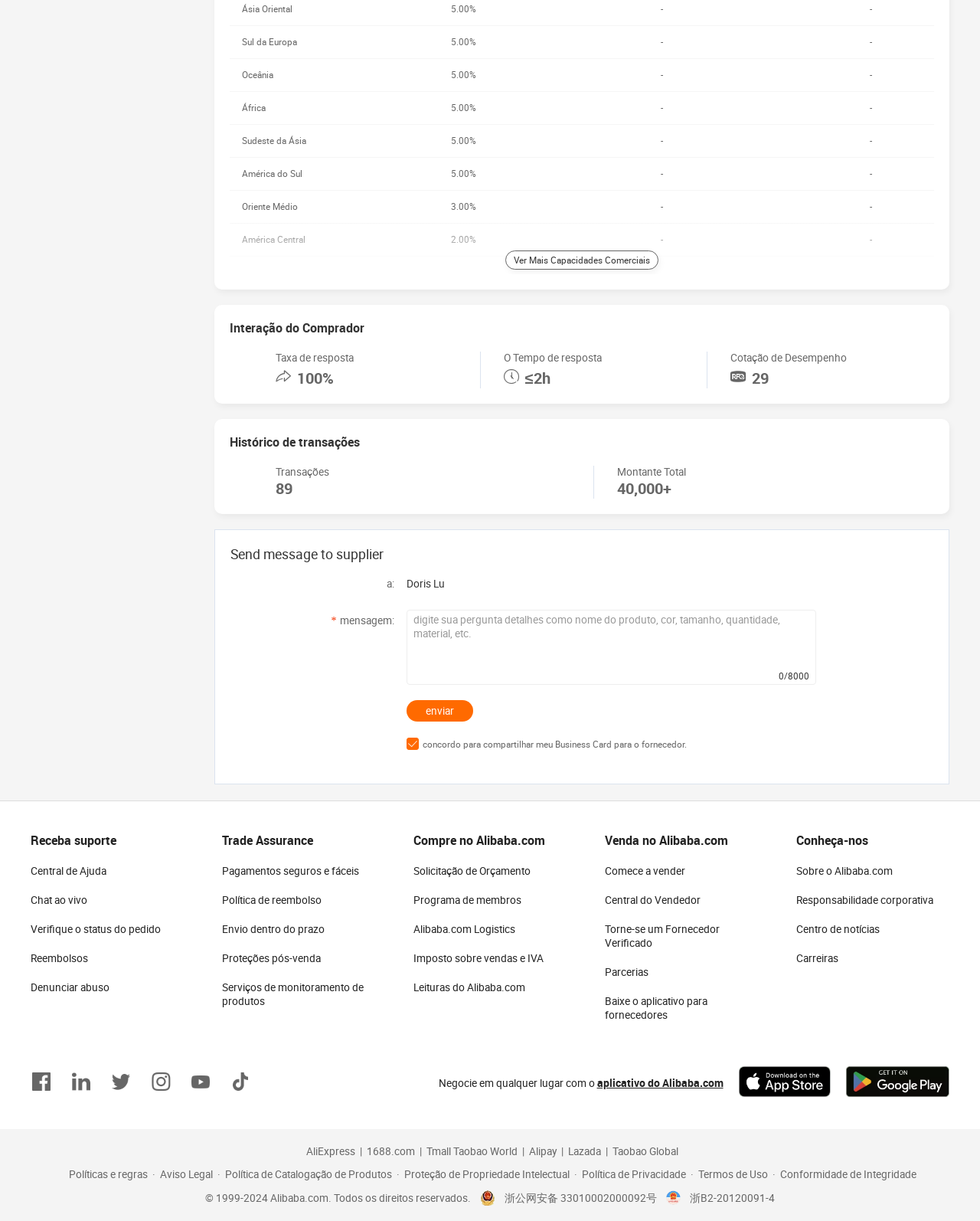What is the language spoken?
Using the visual information, reply with a single word or short phrase.

English, Chinese, Spanish, etc.